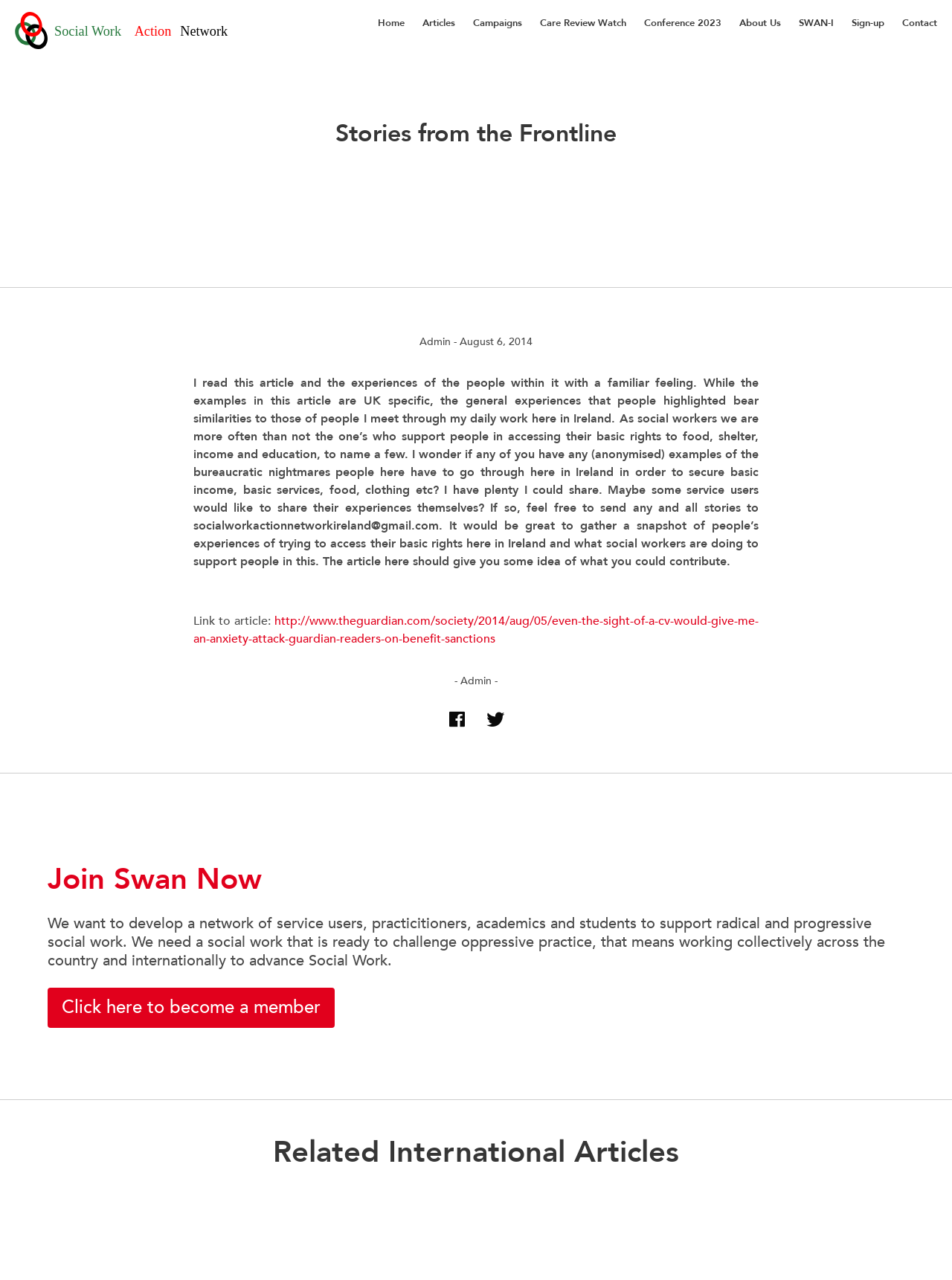Please identify the bounding box coordinates of the element that needs to be clicked to perform the following instruction: "Click on the Home link".

[0.388, 0.005, 0.434, 0.033]